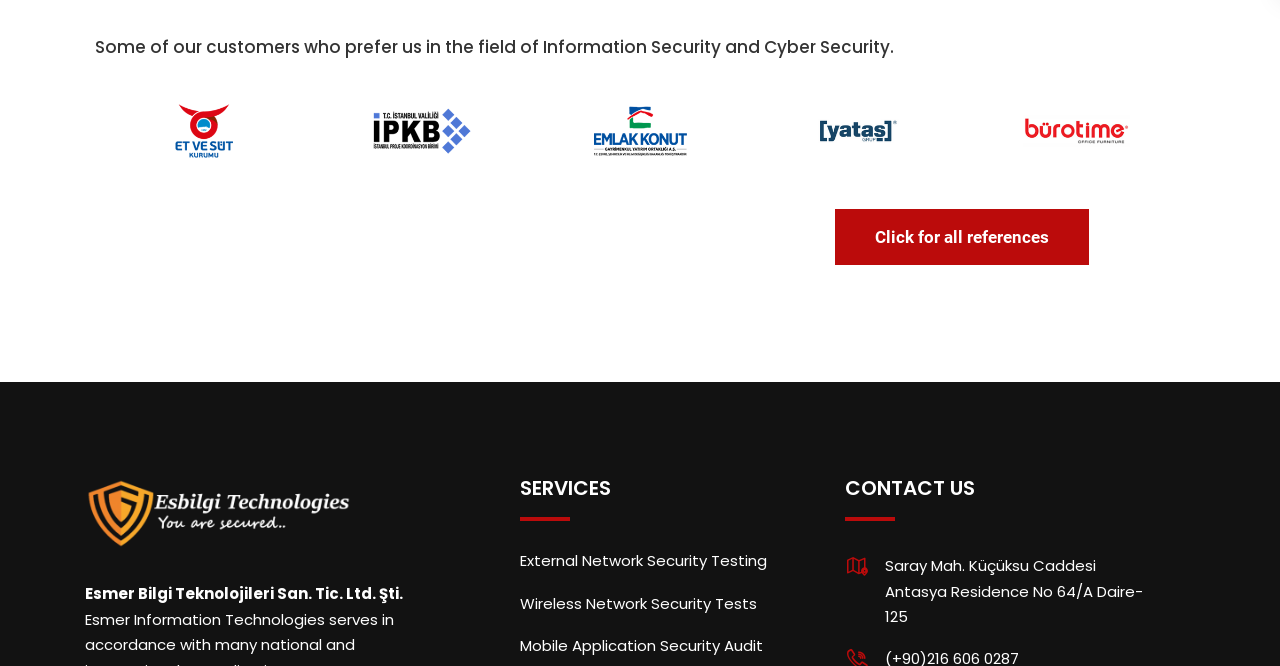Using the information shown in the image, answer the question with as much detail as possible: How many types of security tests are listed?

The number of security tests listed can be found by counting the link elements under the 'SERVICES' heading, which are 'External Network Security Testing', 'Wireless Network Security Tests', and 'Mobile Application Security Audit'.